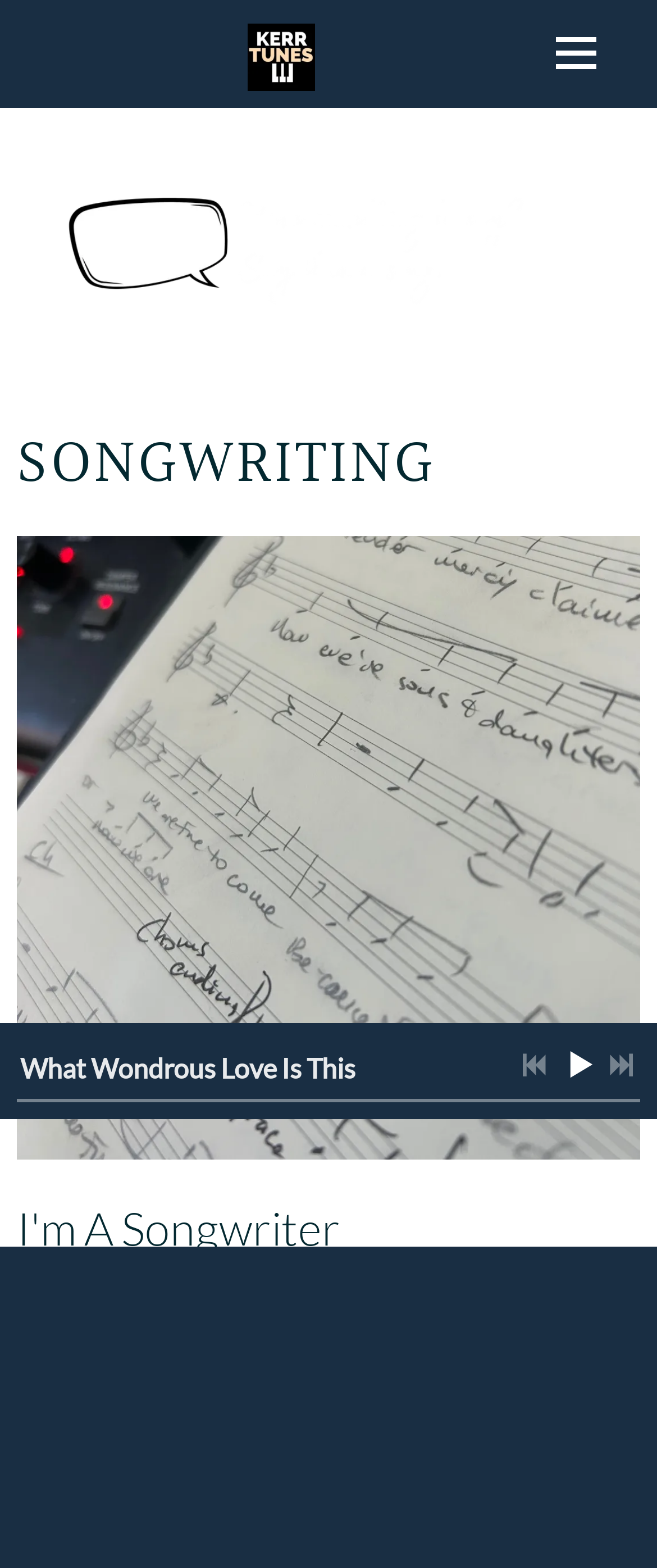What is the name of the songwriter?
Carefully analyze the image and provide a detailed answer to the question.

The name of the songwriter can be found in the top-left corner of the webpage, where it says 'KerrTunes' in a heading element.